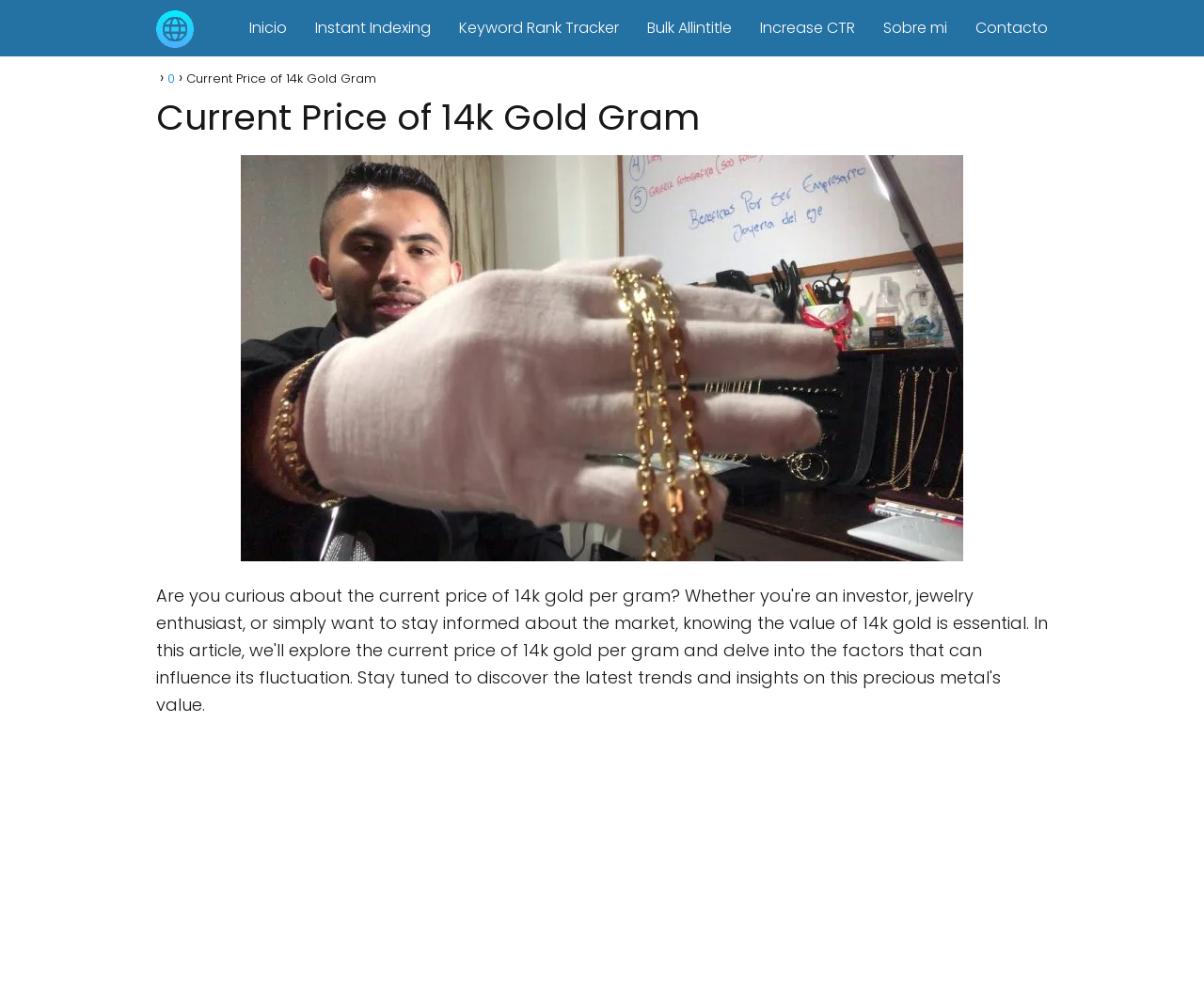Create a detailed description of the webpage's content and layout.

The webpage is about the current price of 14k gold per gram. At the top, there is a navigation bar with several links, including "Inicio", "Instant Indexing", "Keyword Rank Tracker", "Bulk Allintitle", "Increase CTR", "Sobre mi", and "Contacto". Below the navigation bar, there is a breadcrumbs section with a link labeled "0" and a static text "Current Price of 14k Gold Gram".

The main content of the webpage is headed by a large heading that reads "Current Price of 14k Gold Gram". Below the heading, there is a prominent image that takes up most of the page, also labeled "Current Price of 14k Gold Gram". The image is positioned in the center of the page, leaving some space at the top and bottom.

On the top-left corner, there is a small link with no label. Overall, the webpage has a simple layout with a clear focus on the main topic of 14k gold prices.